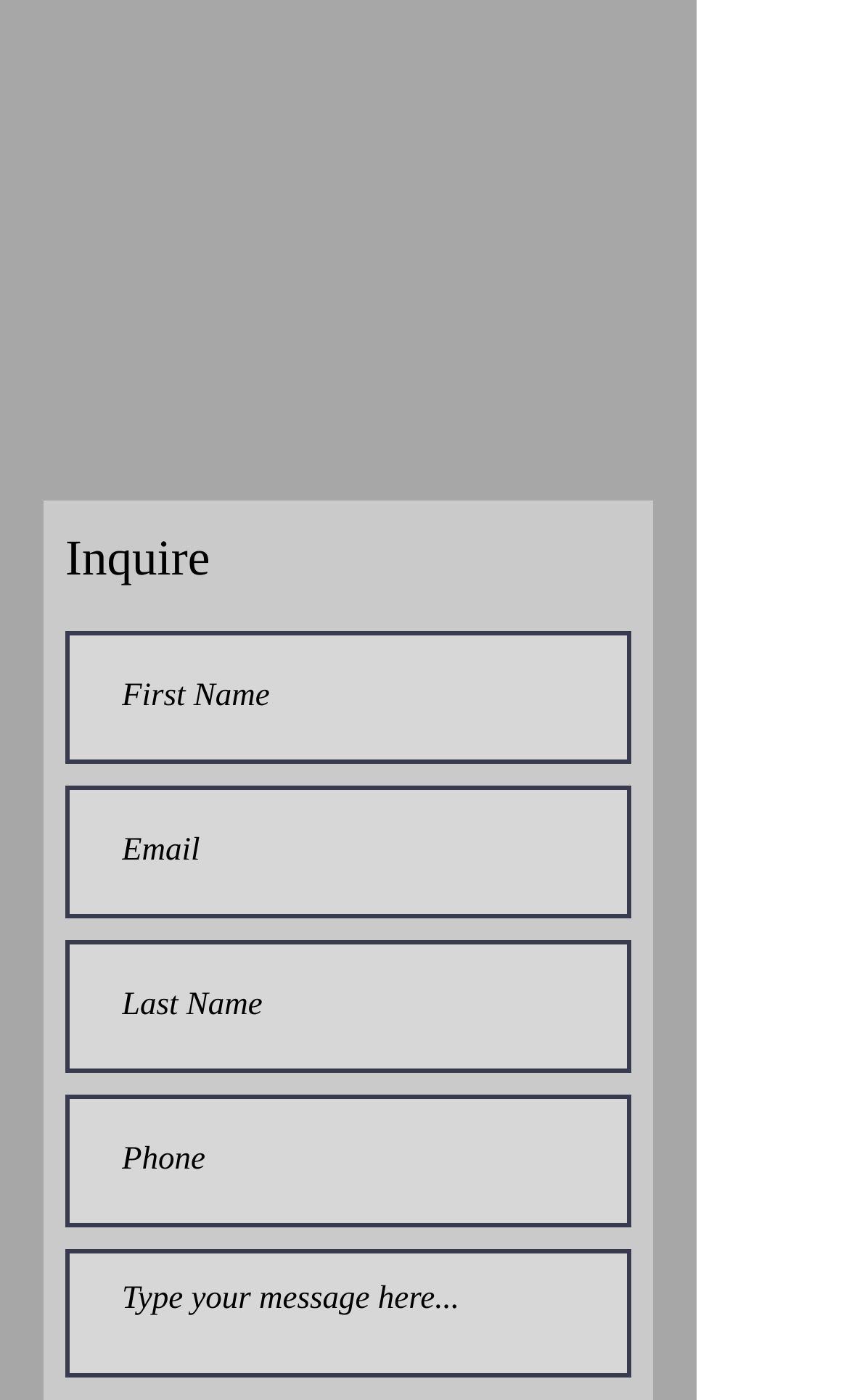What is the purpose of the 'Manager' link?
Refer to the screenshot and deliver a thorough answer to the question presented.

The 'Manager' link is located below the 'GET IN TOUCH' heading, suggesting that it is a navigation element. Its purpose is to direct the user to a page or section related to a manager, possibly for login or access to management-related features.